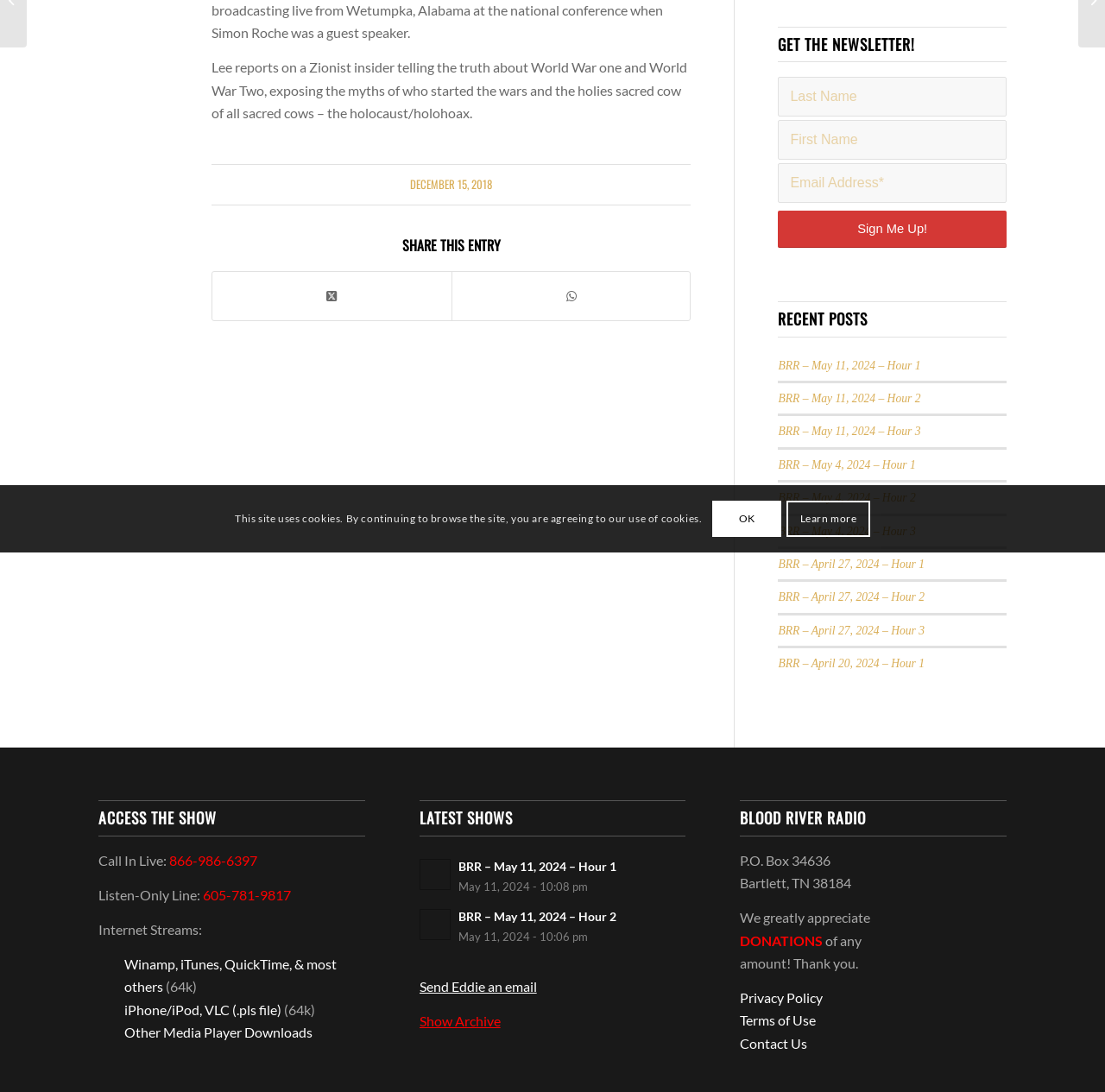Identify the bounding box coordinates for the UI element mentioned here: "Terms of Use". Provide the coordinates as four float values between 0 and 1, i.e., [left, top, right, bottom].

[0.67, 0.927, 0.739, 0.942]